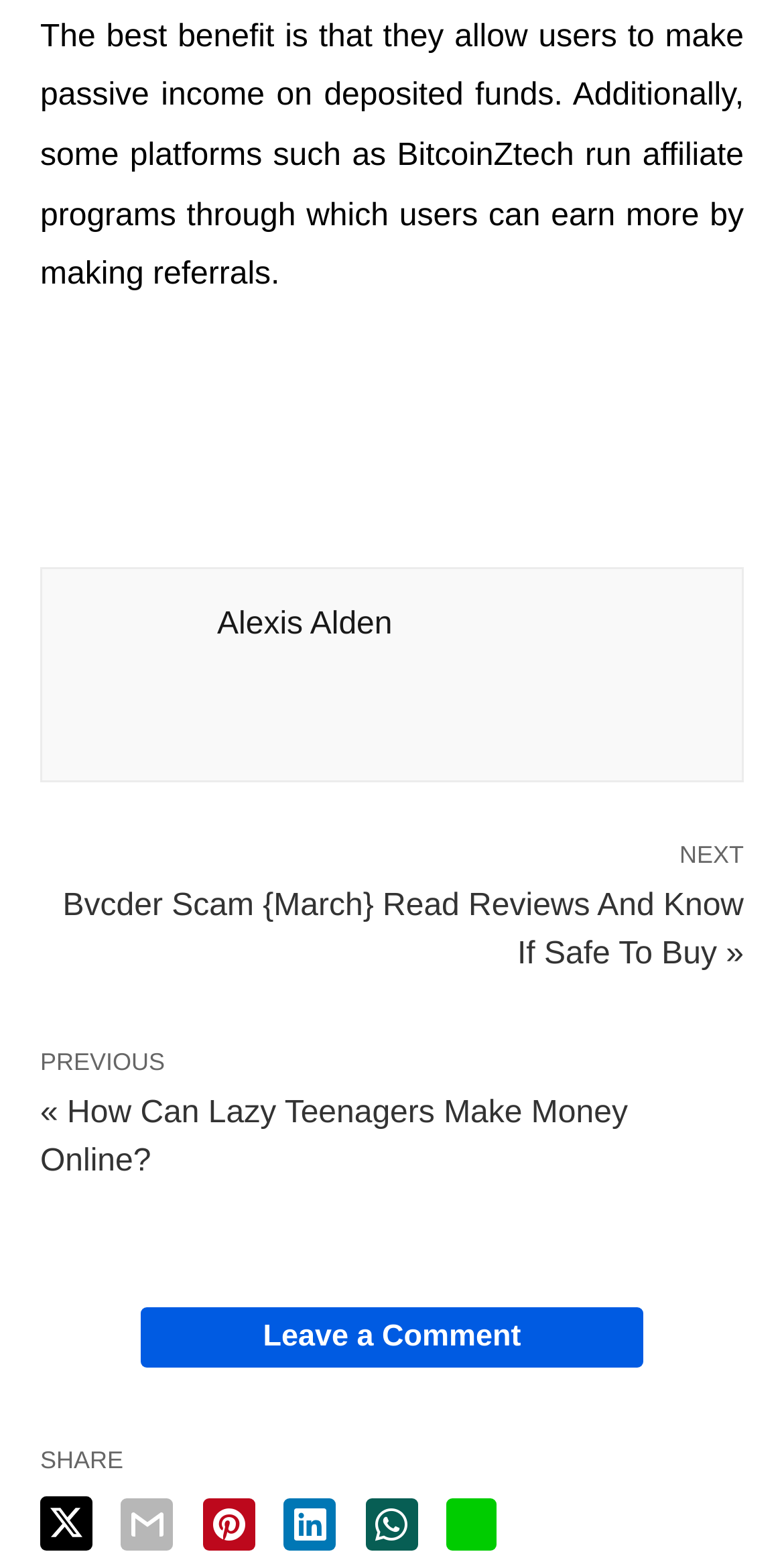Determine the bounding box coordinates for the area that needs to be clicked to fulfill this task: "Leave a comment". The coordinates must be given as four float numbers between 0 and 1, i.e., [left, top, right, bottom].

[0.179, 0.838, 0.821, 0.877]